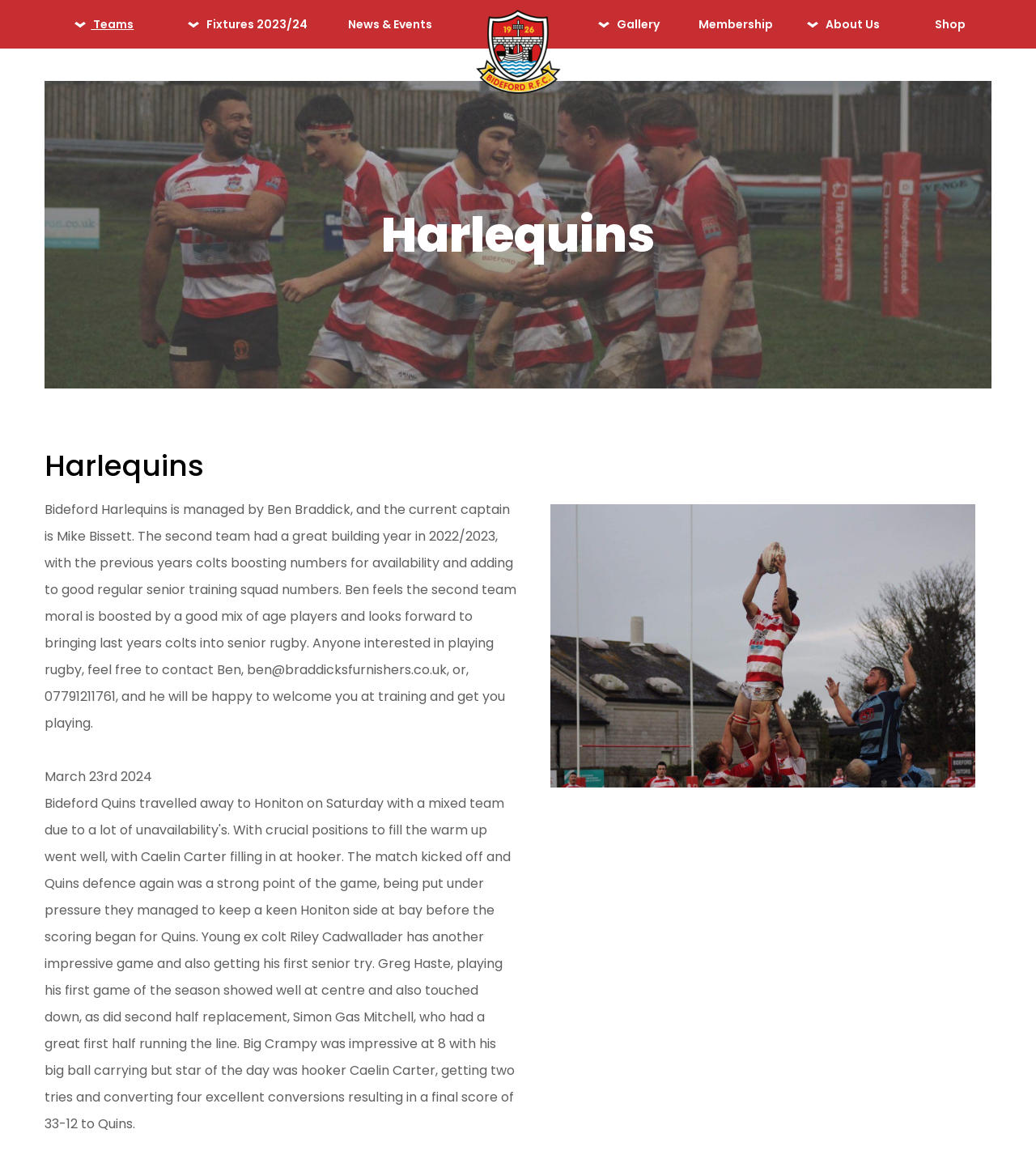Identify the bounding box for the element characterized by the following description: "Shop".

[0.865, 0.013, 0.969, 0.036]